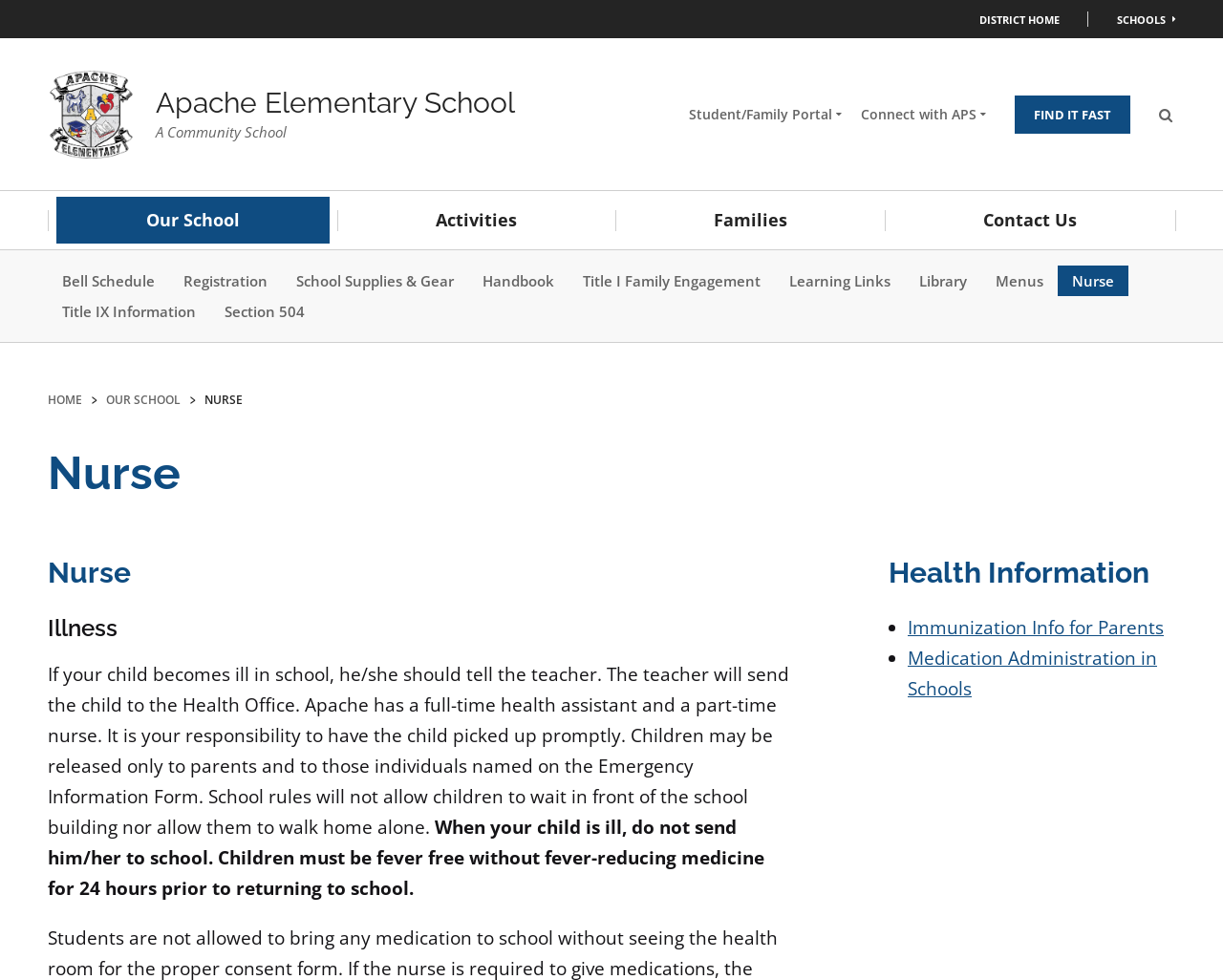Provide a comprehensive caption for the webpage.

The webpage is about the nurse's office at Apache Elementary School. At the top, there is a navigation menu with links to the district home, schools open, and other pages. Below this, there are two articles with links to Apache Elementary and Apache Elementary School, accompanied by an image of the school.

On the left side, there is a navigation menu with links to the student/family portal, connect with APS, and find it fast. Next to this, there is a search button. 

The main content of the page is divided into sections. The first section has a heading "Nurse" and provides information about what to do when a child becomes ill in school. This section explains that the child should tell the teacher, who will send them to the health office. The parent is responsible for picking up the child promptly, and the child can only be released to authorized individuals.

The next section has a heading "Illness" and provides guidelines for when a child is too sick to attend school. It advises parents not to send their child to school when they are ill and specifies that the child must be fever-free for 24 hours before returning to school.

On the right side, there is a section with a heading "Health Information" that provides links to immunization information for parents and medication administration in schools.